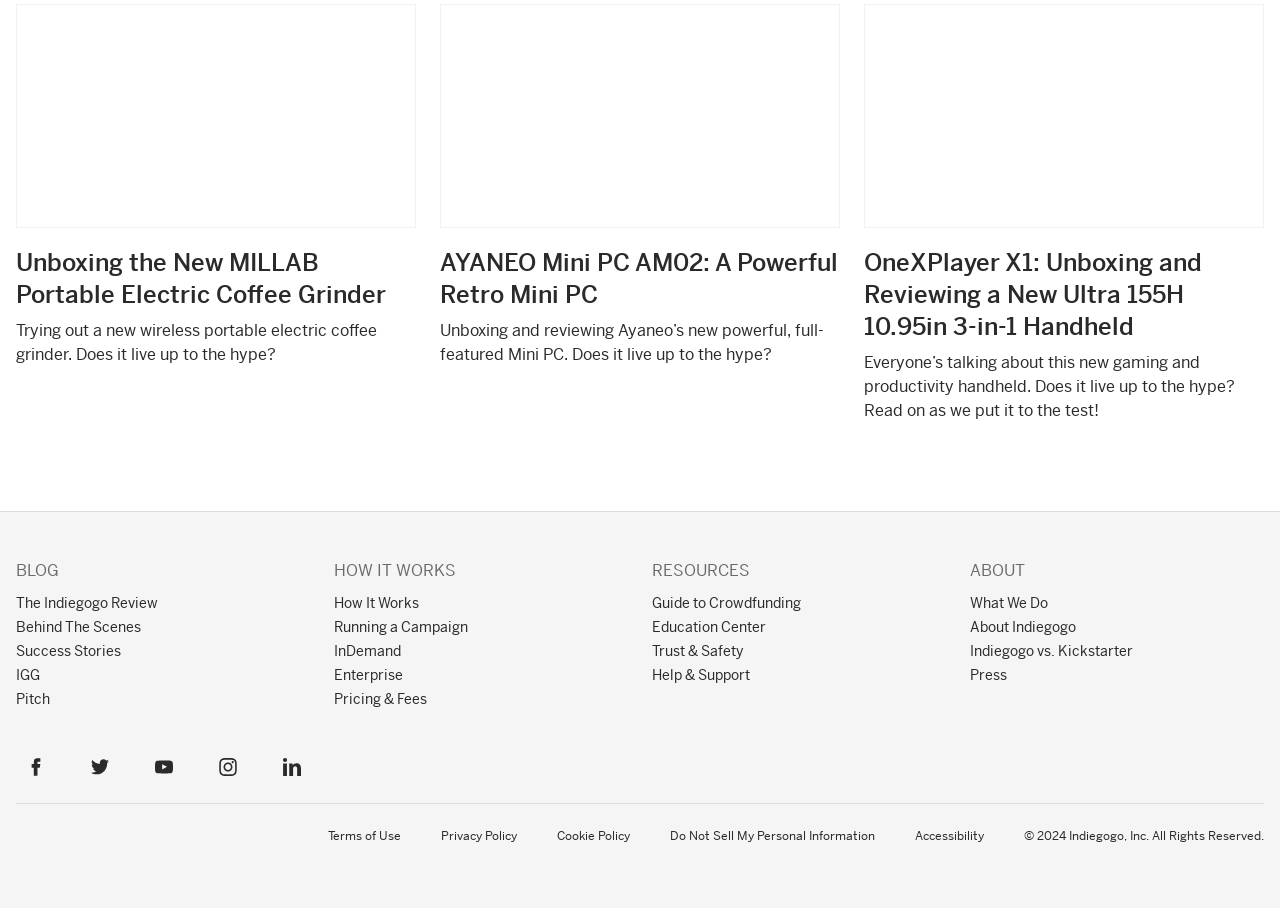Answer the question below with a single word or a brief phrase: 
How many articles are displayed on the webpage?

3